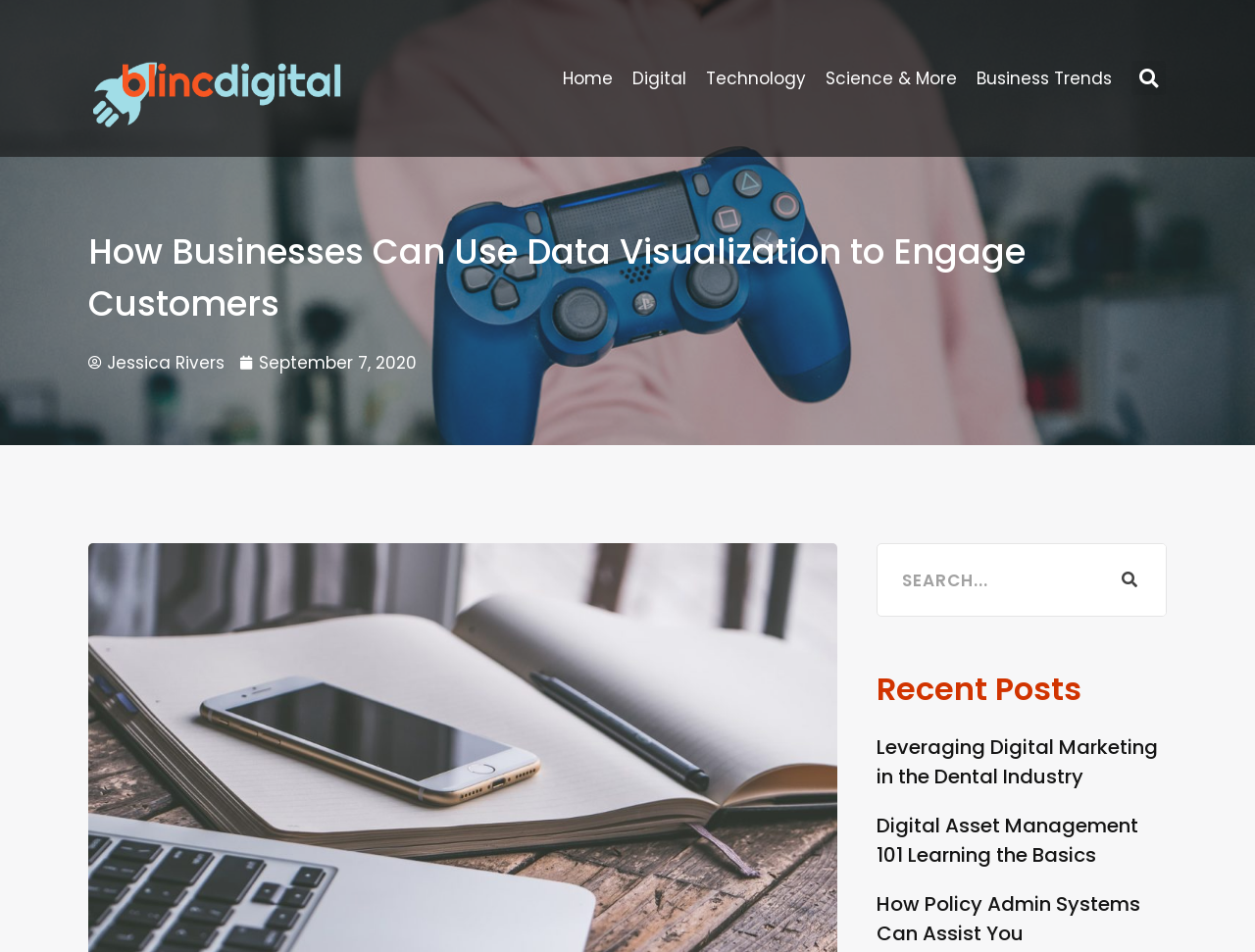How many recent posts are listed?
Answer the question in a detailed and comprehensive manner.

The number of recent posts can be determined by counting the number of article elements with heading elements inside them, which are located below the heading 'Recent Posts'. There are three such article elements.